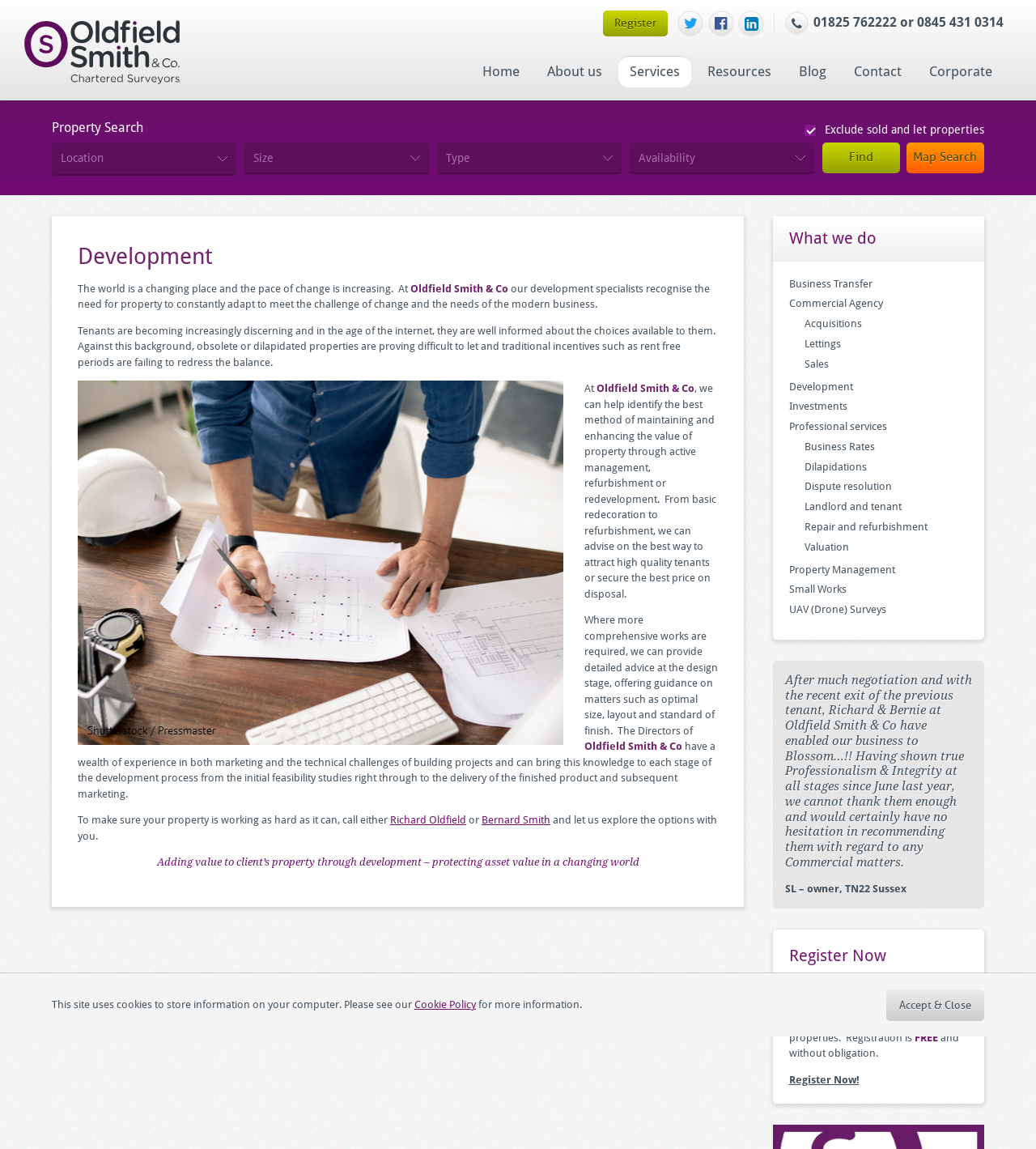Determine the bounding box coordinates (top-left x, top-left y, bottom-right x, bottom-right y) of the UI element described in the following text: Commercial Agency

[0.761, 0.259, 0.852, 0.269]